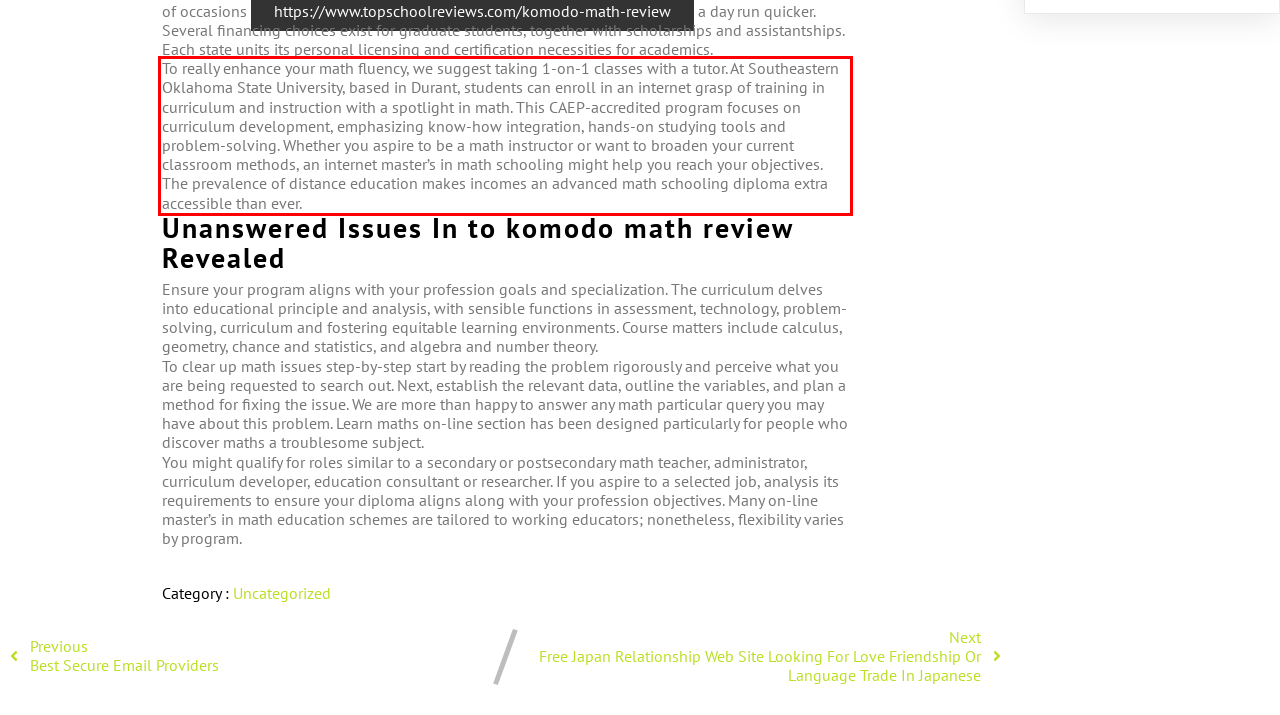Please use OCR to extract the text content from the red bounding box in the provided webpage screenshot.

To really enhance your math fluency, we suggest taking 1-on-1 classes with a tutor. At Southeastern Oklahoma State University, based in Durant, students can enroll in an internet grasp of training in curriculum and instruction with a spotlight in math. This CAEP-accredited program focuses on curriculum development, emphasizing know-how integration, hands-on studying tools and problem-solving. Whether you aspire to be a math instructor or want to broaden your current classroom methods, an internet master’s in math schooling might help you reach your objectives. The prevalence of distance education makes incomes an advanced math schooling diploma extra accessible than ever.